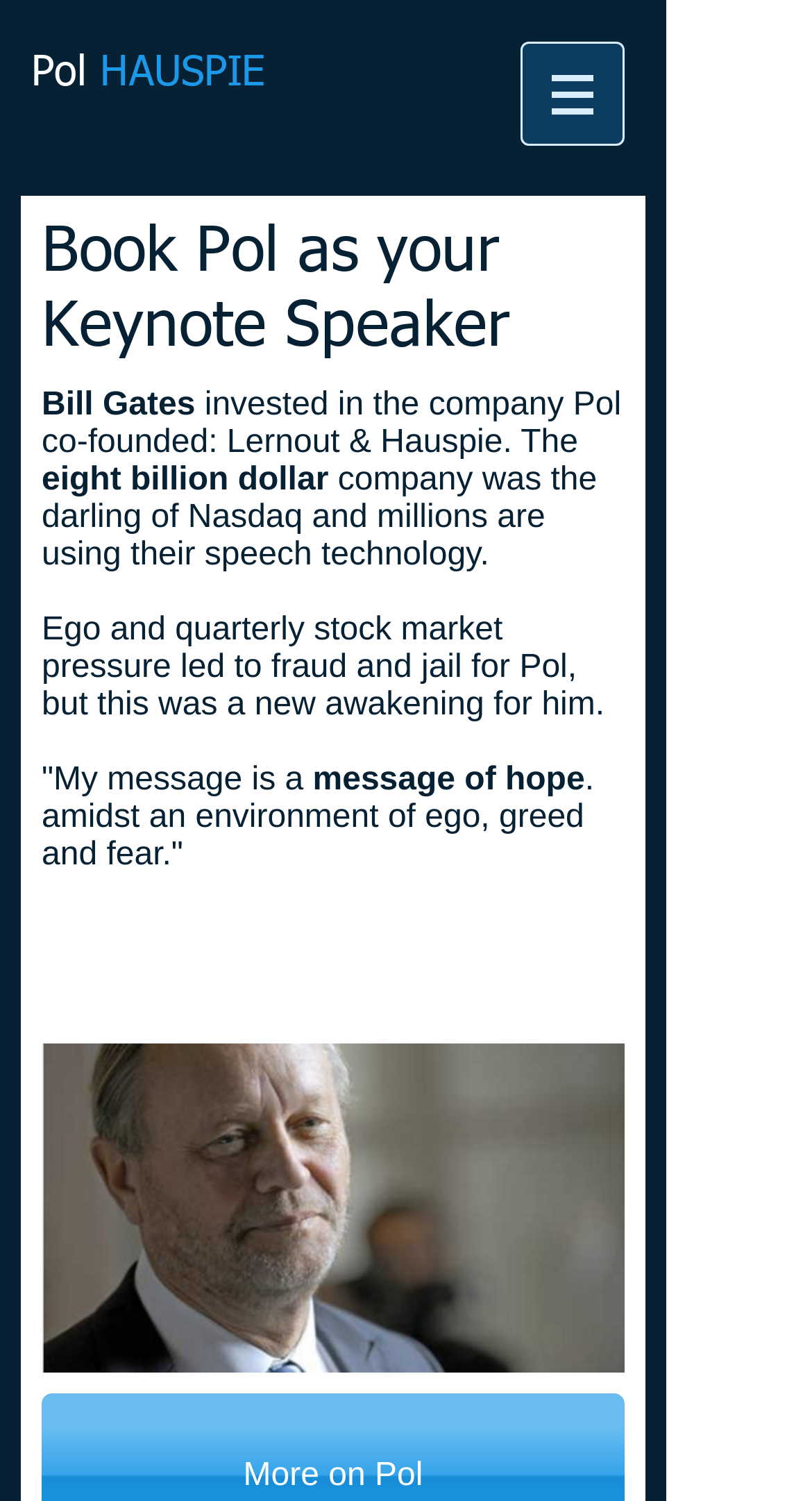What is the image below the text?
Provide a concise answer using a single word or phrase based on the image.

Screenshot 2015-12-09 18.15.36.png